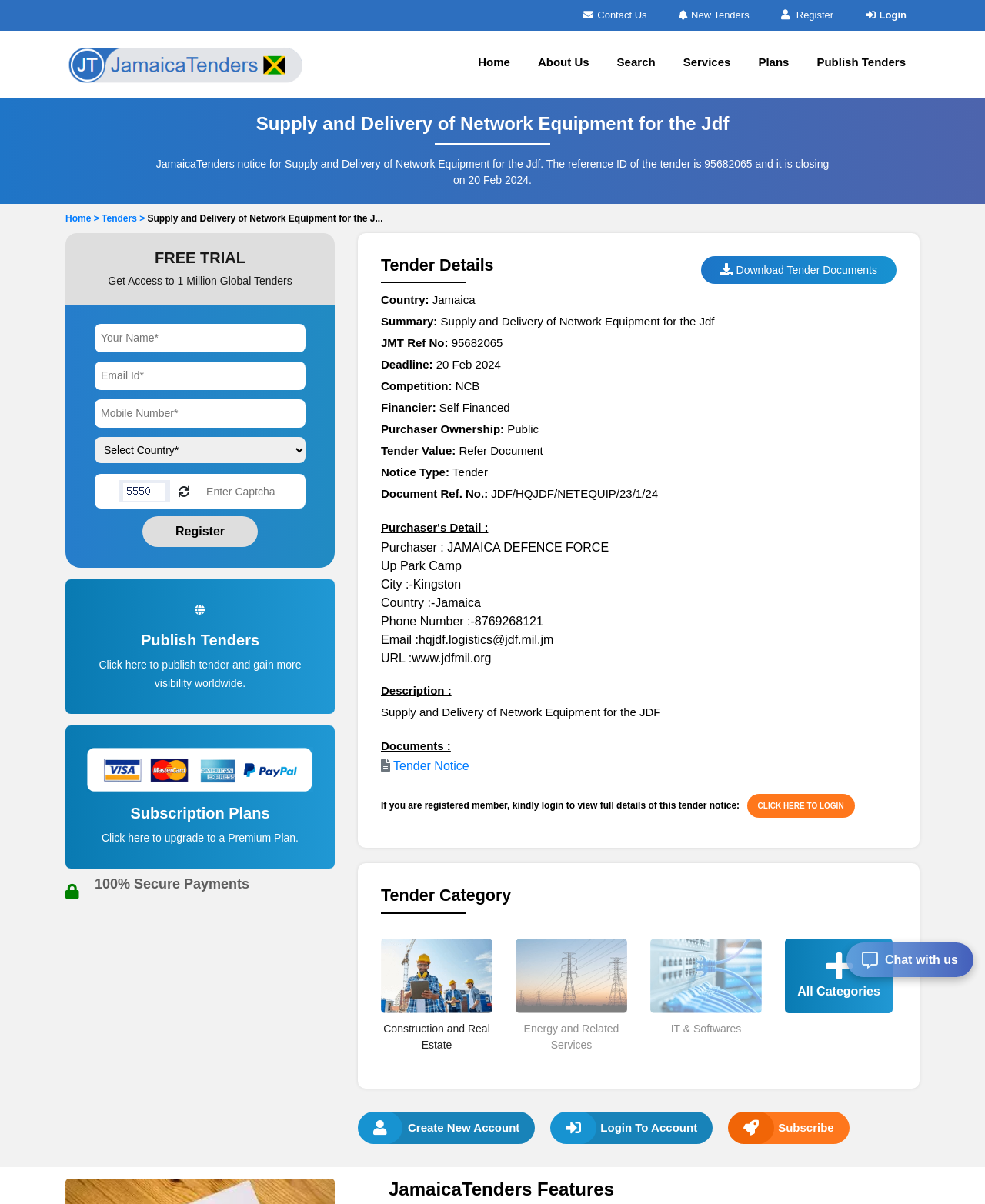What is the main title displayed on this webpage?

Supply and Delivery of Network Equipment for the Jdf